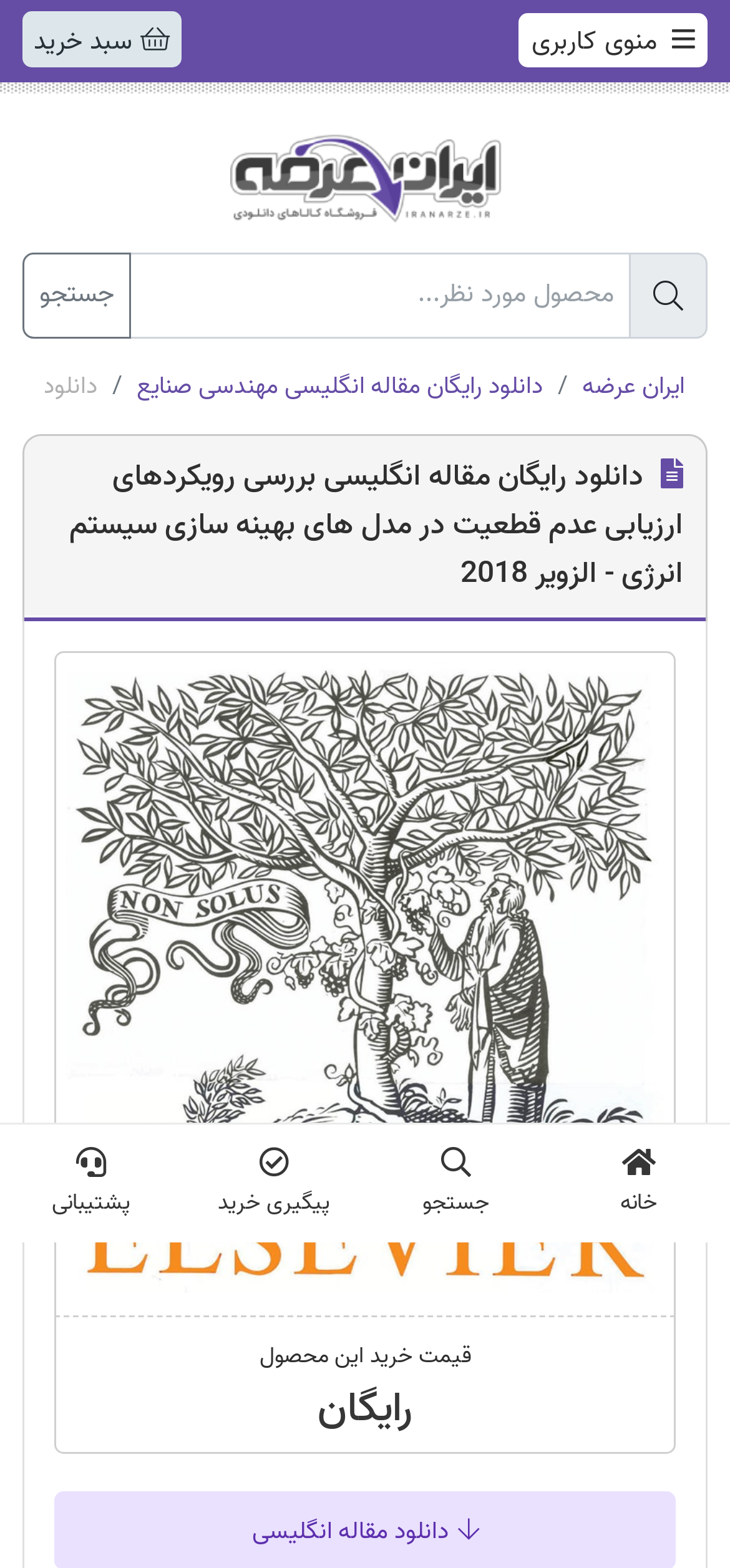Determine the bounding box coordinates of the clickable area required to perform the following instruction: "go to homepage". The coordinates should be represented as four float numbers between 0 and 1: [left, top, right, bottom].

[0.75, 0.717, 1.0, 0.792]